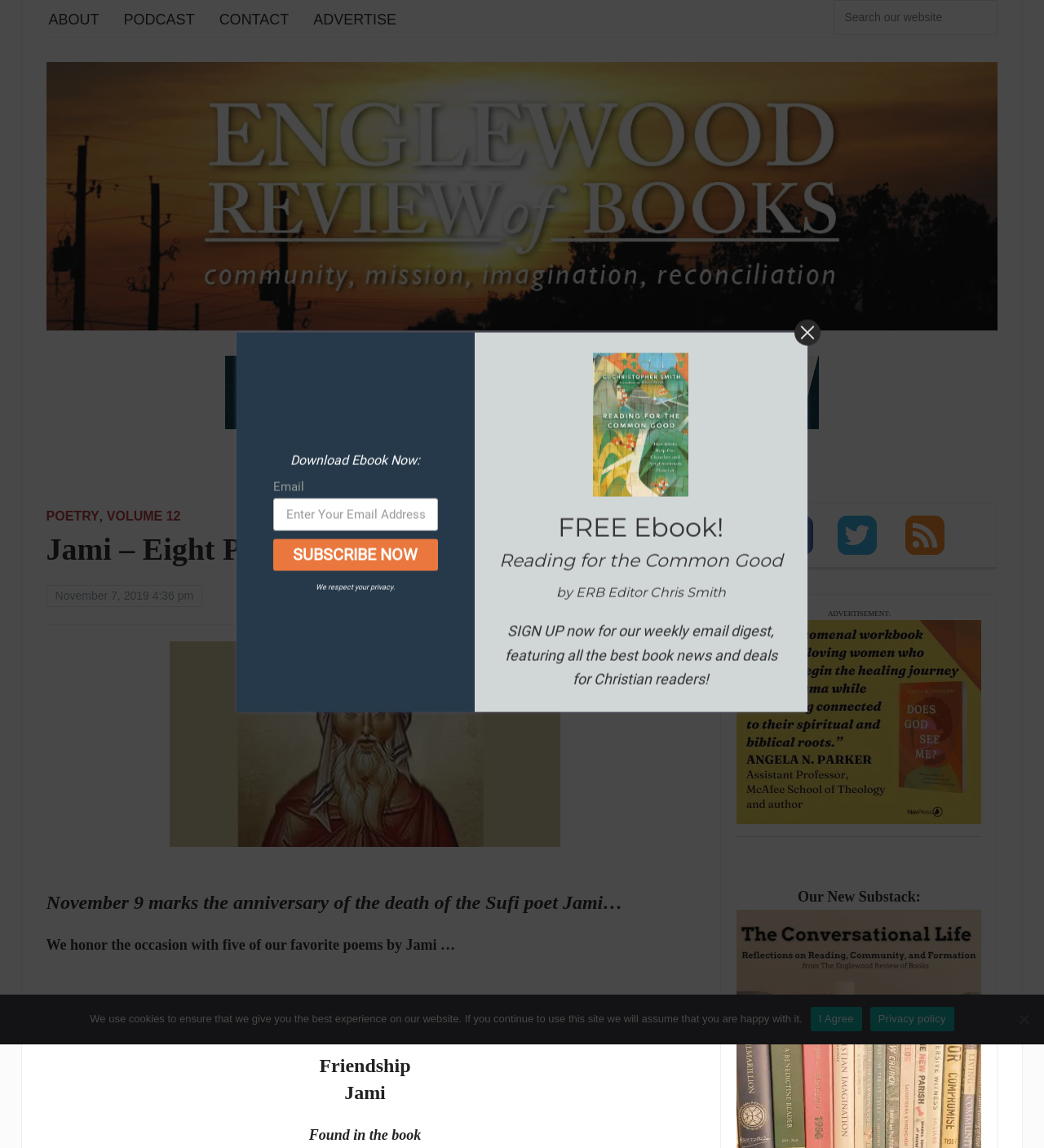Identify and provide the bounding box coordinates of the UI element described: "alt="twitter"". The coordinates should be formatted as [left, top, right, bottom], with each number being a float between 0 and 1.

[0.791, 0.458, 0.855, 0.472]